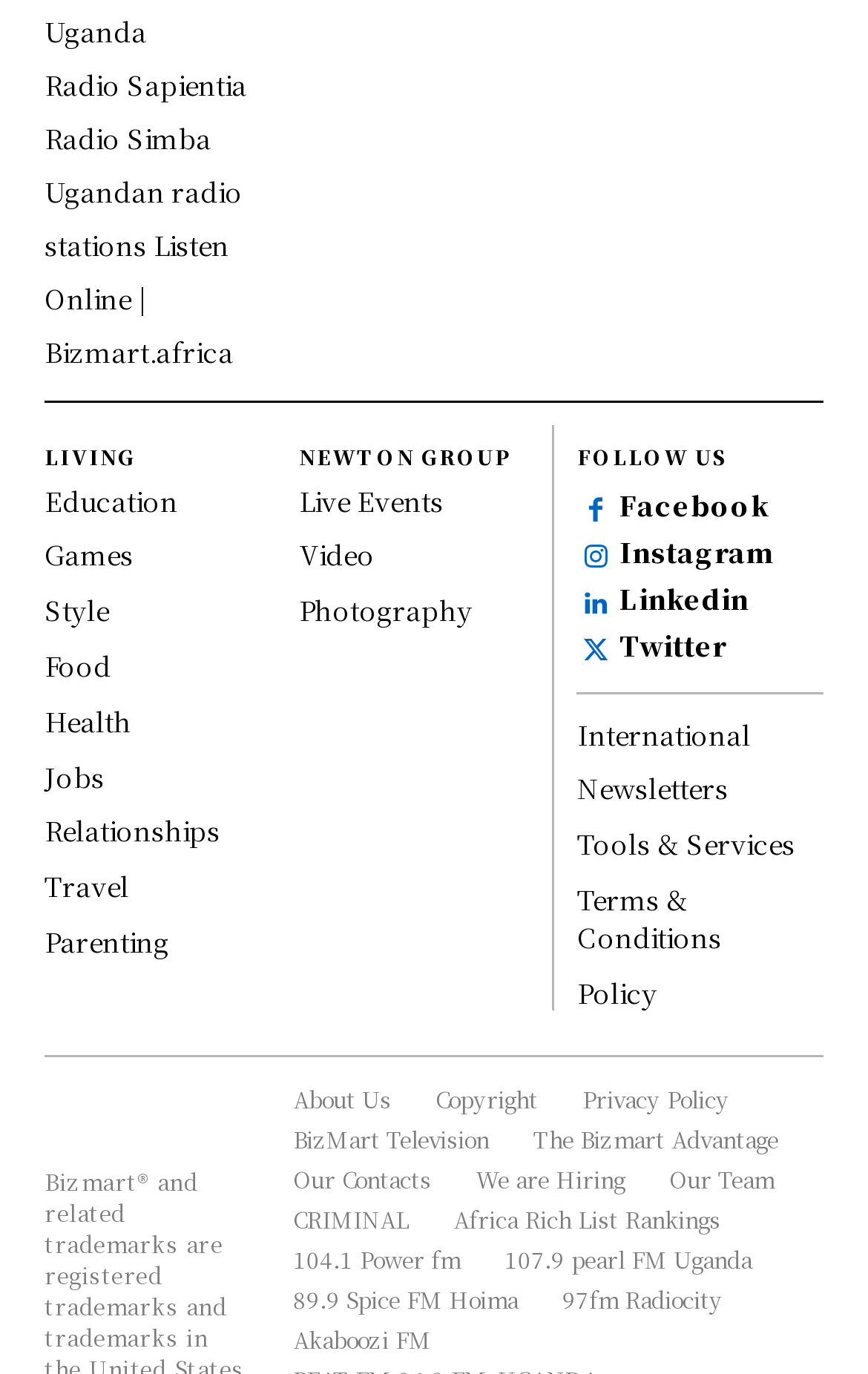Could you determine the bounding box coordinates of the clickable element to complete the instruction: "Go to Education"? Provide the coordinates as four float numbers between 0 and 1, i.e., [left, top, right, bottom].

[0.051, 0.349, 0.205, 0.377]